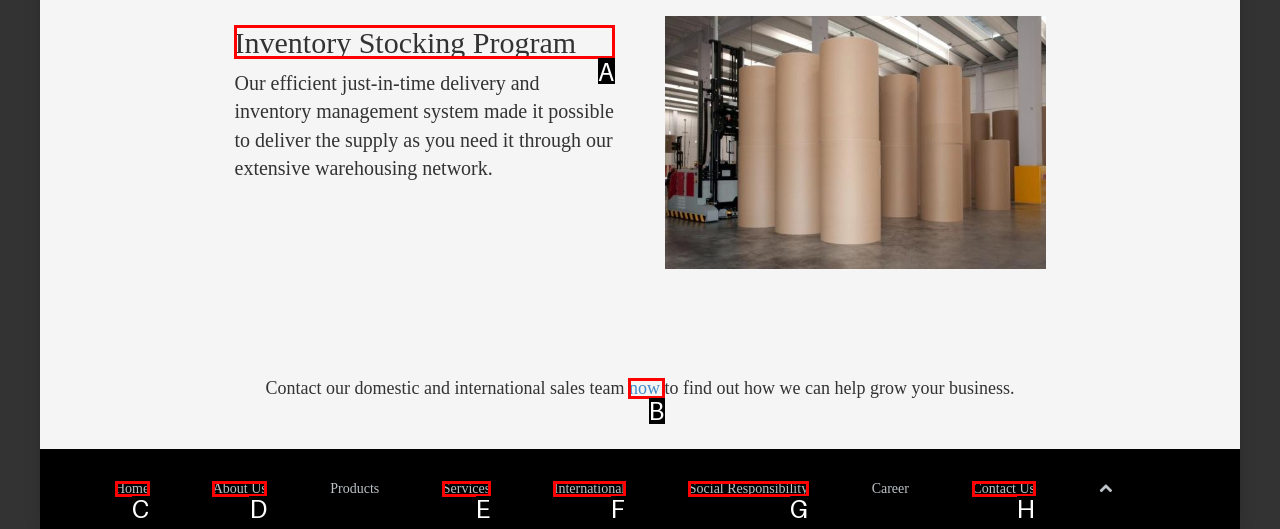Identify the appropriate lettered option to execute the following task: Click on 'Inventory Stocking Program'
Respond with the letter of the selected choice.

A